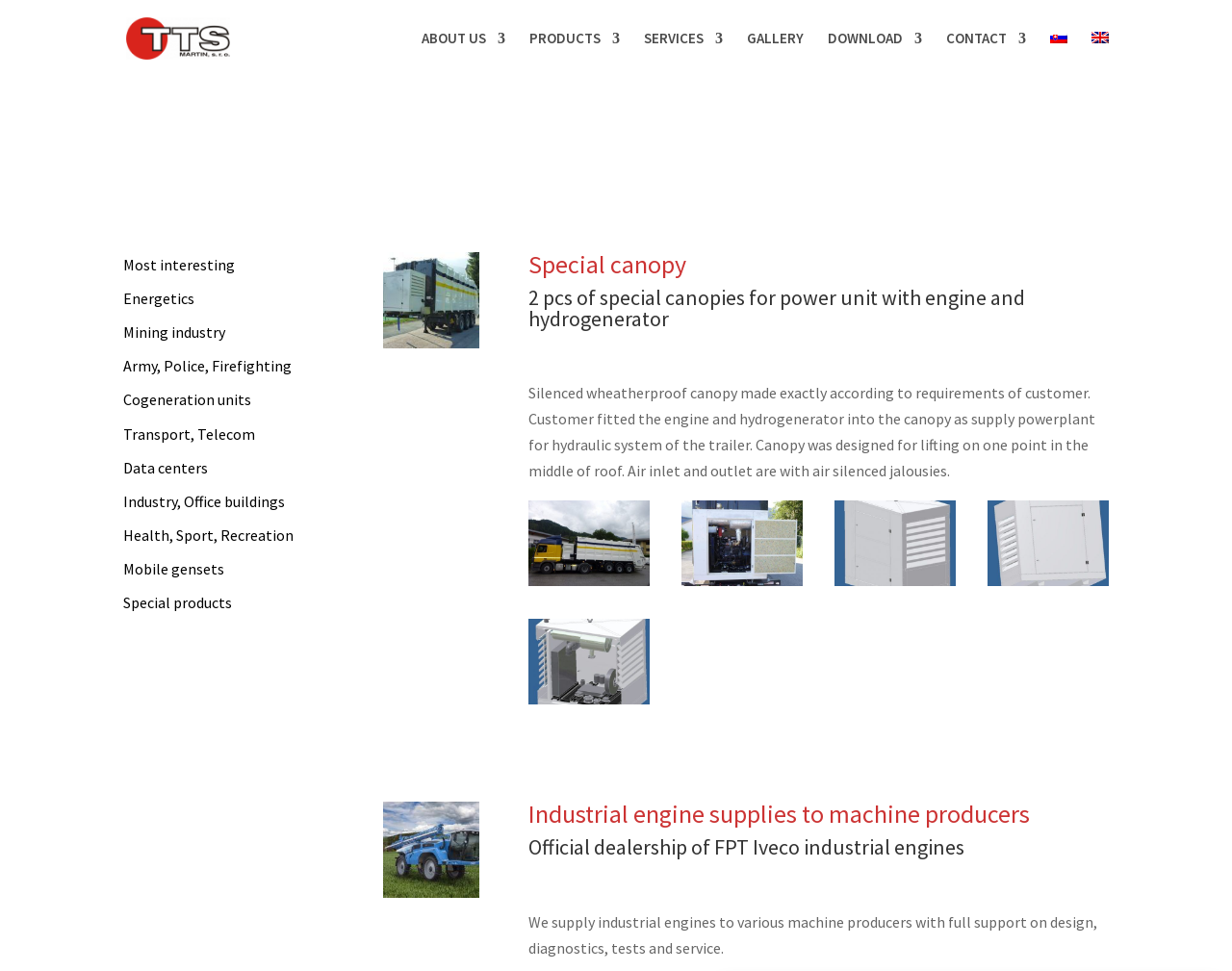Construct a comprehensive description capturing every detail on the webpage.

The webpage is about TTS Martin, a company that specializes in industrial engines and power units. At the top left corner, there is a logo of TTS Martin, which is an image with a link to the company's homepage. Next to the logo, there are several links to different sections of the website, including "ABOUT US", "PRODUCTS", "SERVICES", "GALLERY", "DOWNLOAD", and "CONTACT". These links are arranged horizontally and are positioned at the top of the page.

Below the navigation links, there are two language options, "Slovak" and "English", each with a corresponding flag icon. These options are positioned at the top right corner of the page.

The main content of the page is divided into two sections. The first section is about a special canopy product, which is a silenced weatherproof canopy designed for a power unit with an engine and hydrogenerator. There is an image of the canopy, followed by a heading and a detailed description of the product. Below the description, there are five links with arrow icons, which are likely used for navigation or pagination.

The second section is an article about industrial engine supplies to machine producers. There is an image related to the topic, followed by a heading and a brief description of the company's services as an official dealership of FPT Iveco industrial engines.

On the left side of the page, there is a list of links to different categories, including "Most interesting", "Energetics", "Mining industry", and others. These links are arranged vertically and are positioned below the navigation links at the top of the page.